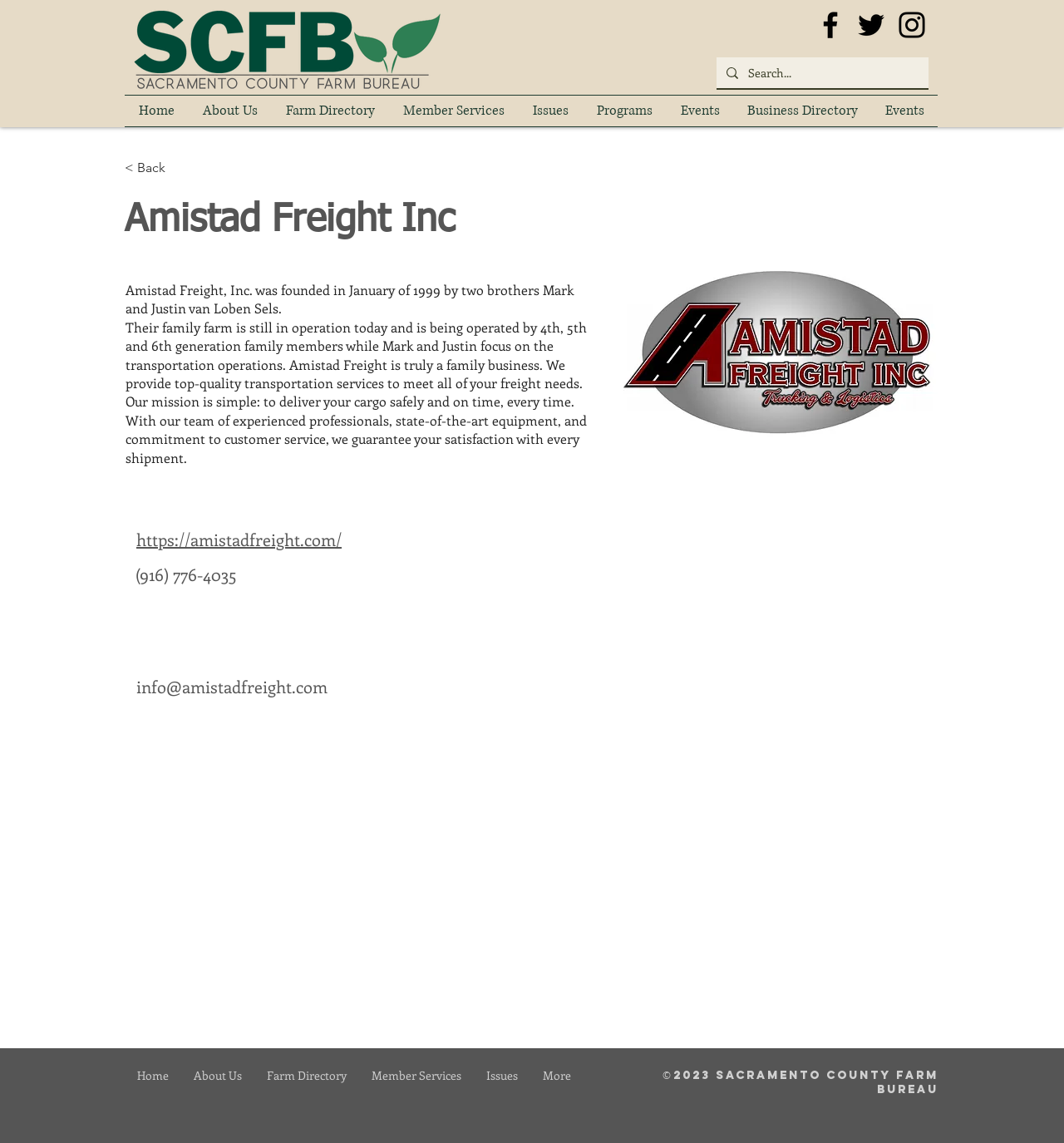Locate the bounding box coordinates of the area you need to click to fulfill this instruction: 'Search for something'. The coordinates must be in the form of four float numbers ranging from 0 to 1: [left, top, right, bottom].

[0.703, 0.05, 0.84, 0.077]